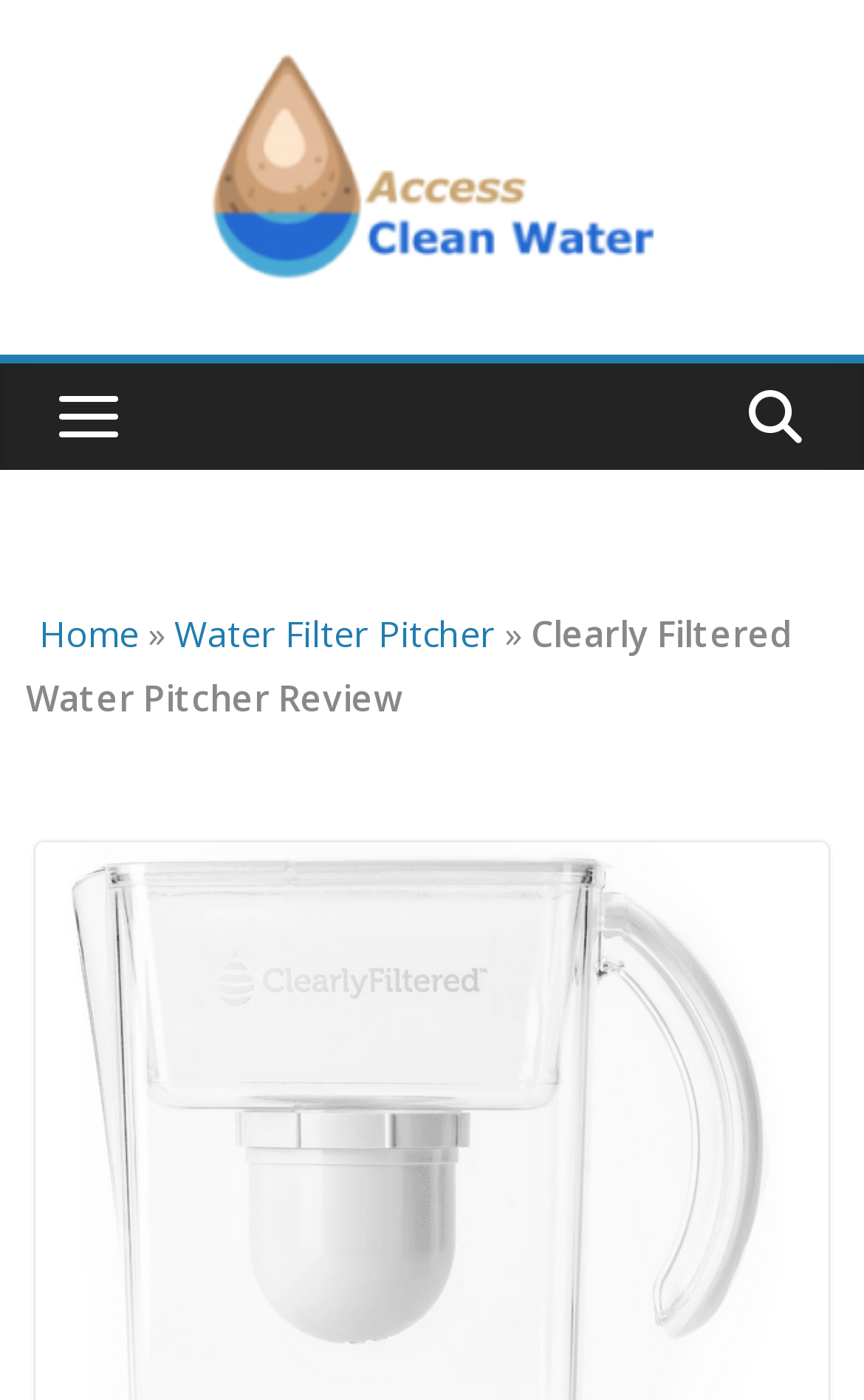What is the purpose of the webpage?
Give a thorough and detailed response to the question.

Based on the title of the webpage and the content, it appears that the purpose of the webpage is to review a product, specifically the Clearly Filtered Water Pitcher. The webpage likely provides information about the product's features, benefits, and drawbacks.